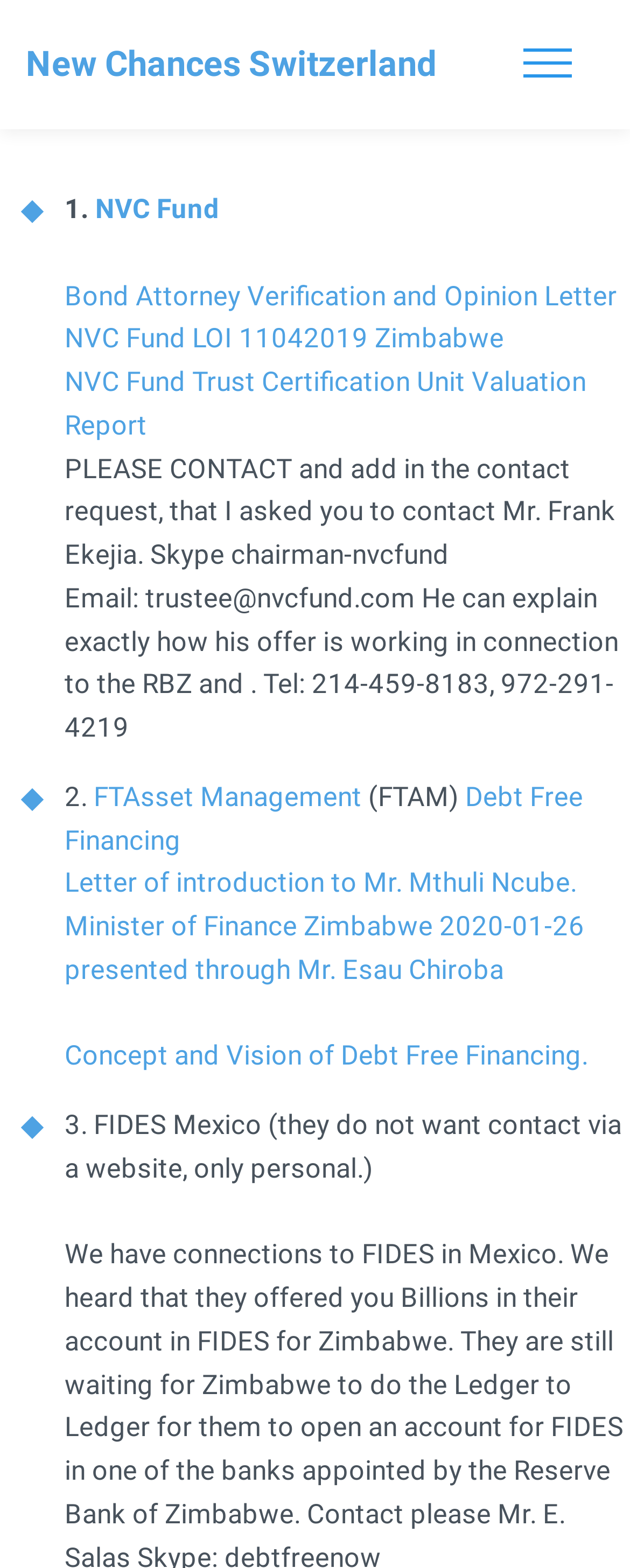What is the name of the minister mentioned in the webpage?
Using the image, answer in one word or phrase.

Mthuli Ncube